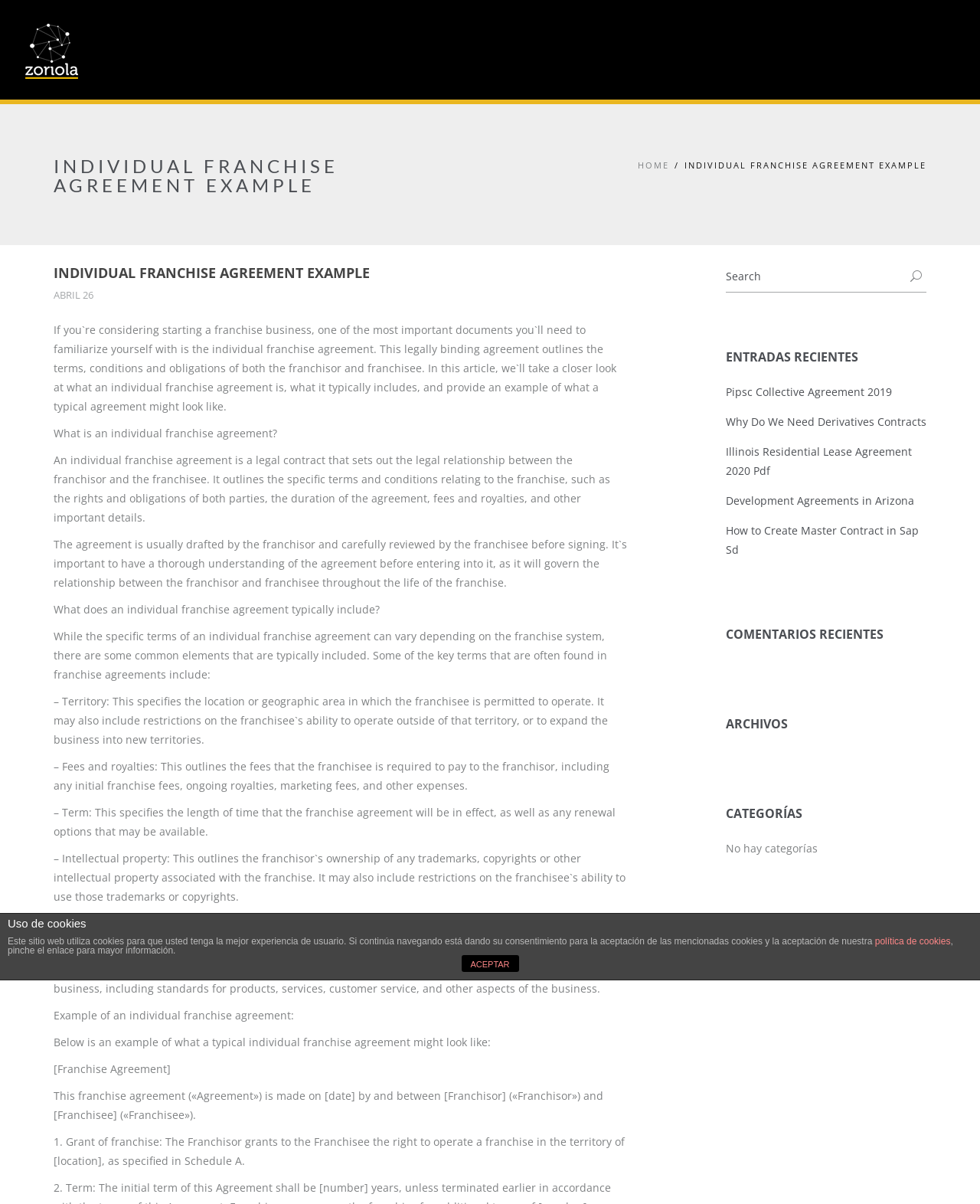Pinpoint the bounding box coordinates of the clickable area necessary to execute the following instruction: "Search in the search box". The coordinates should be given as four float numbers between 0 and 1, namely [left, top, right, bottom].

[0.74, 0.216, 0.945, 0.243]